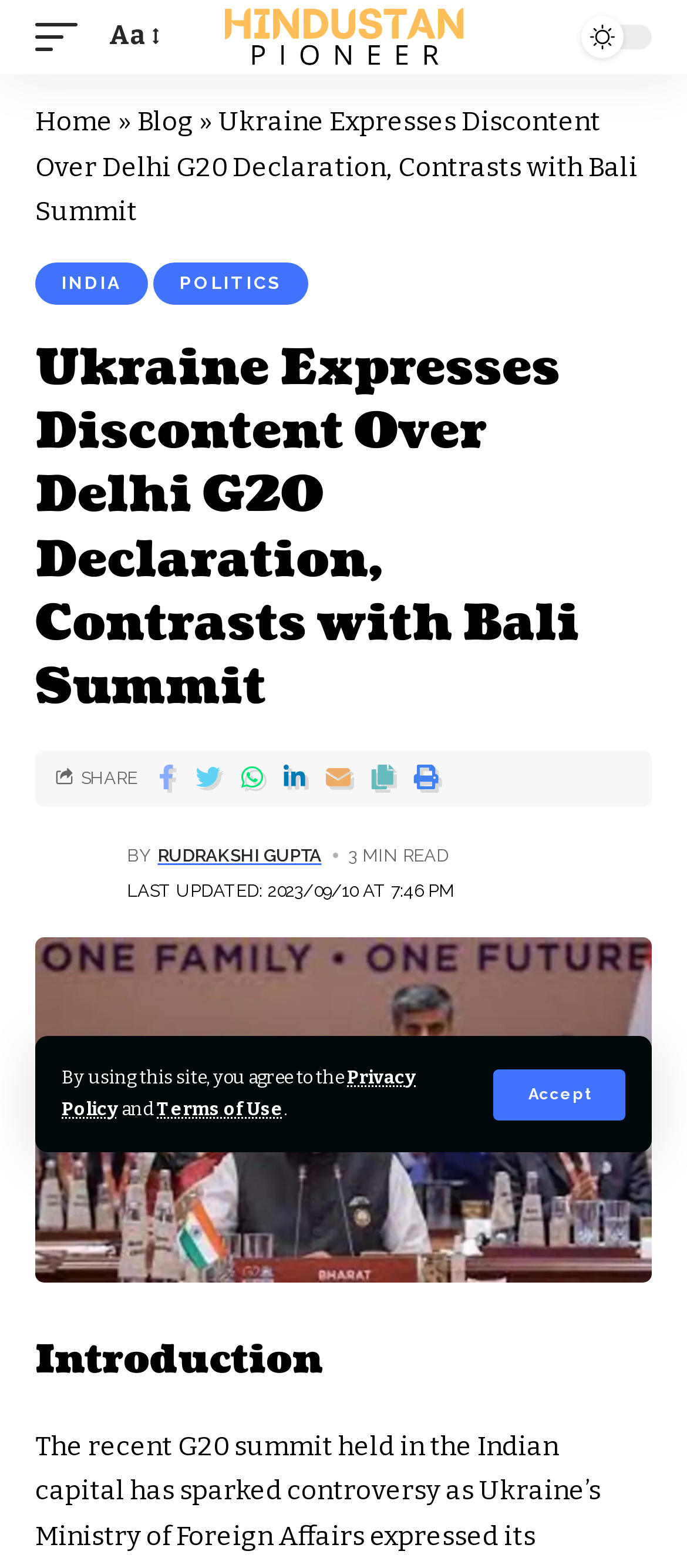Identify and provide the title of the webpage.

Ukraine Expresses Discontent Over Delhi G20 Declaration, Contrasts with Bali Summit